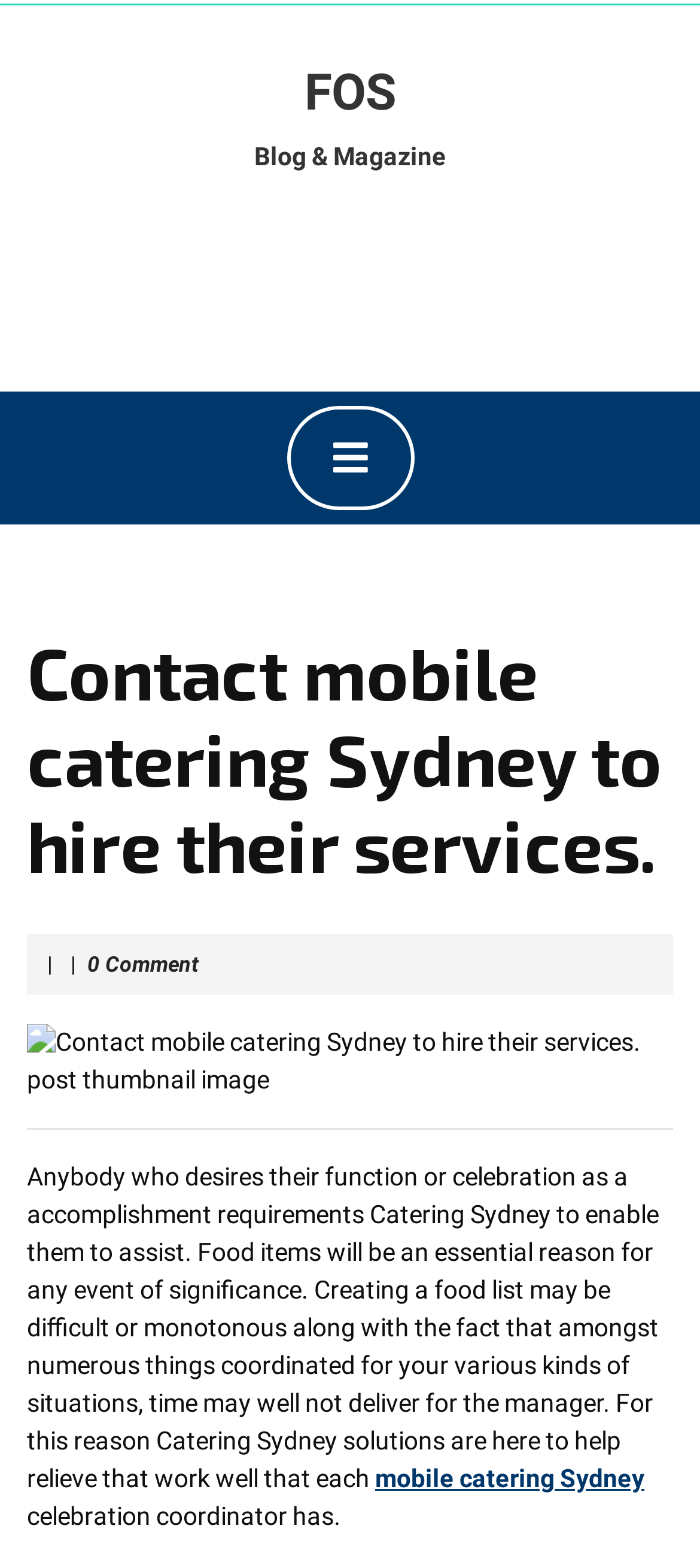What is the role of the celebration coordinator? Analyze the screenshot and reply with just one word or a short phrase.

To manage events